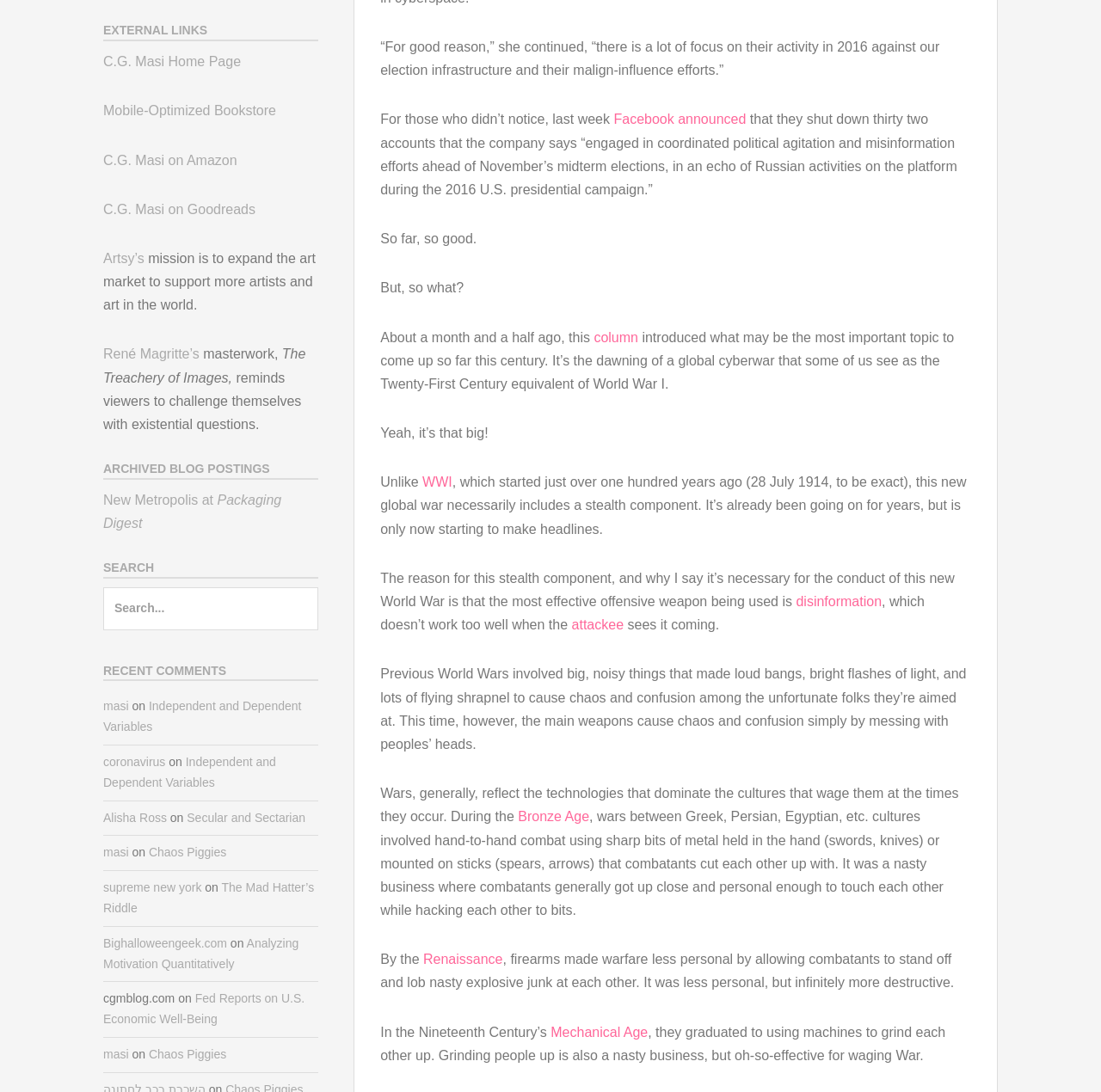What is the author's opinion on the current global situation?
Please answer the question with as much detail and depth as you can.

The author seems to be emphasizing the significance of the global cyberwar, stating that it's 'that big' and comparing it to World War I, implying that it's a major concern that should not be taken lightly.